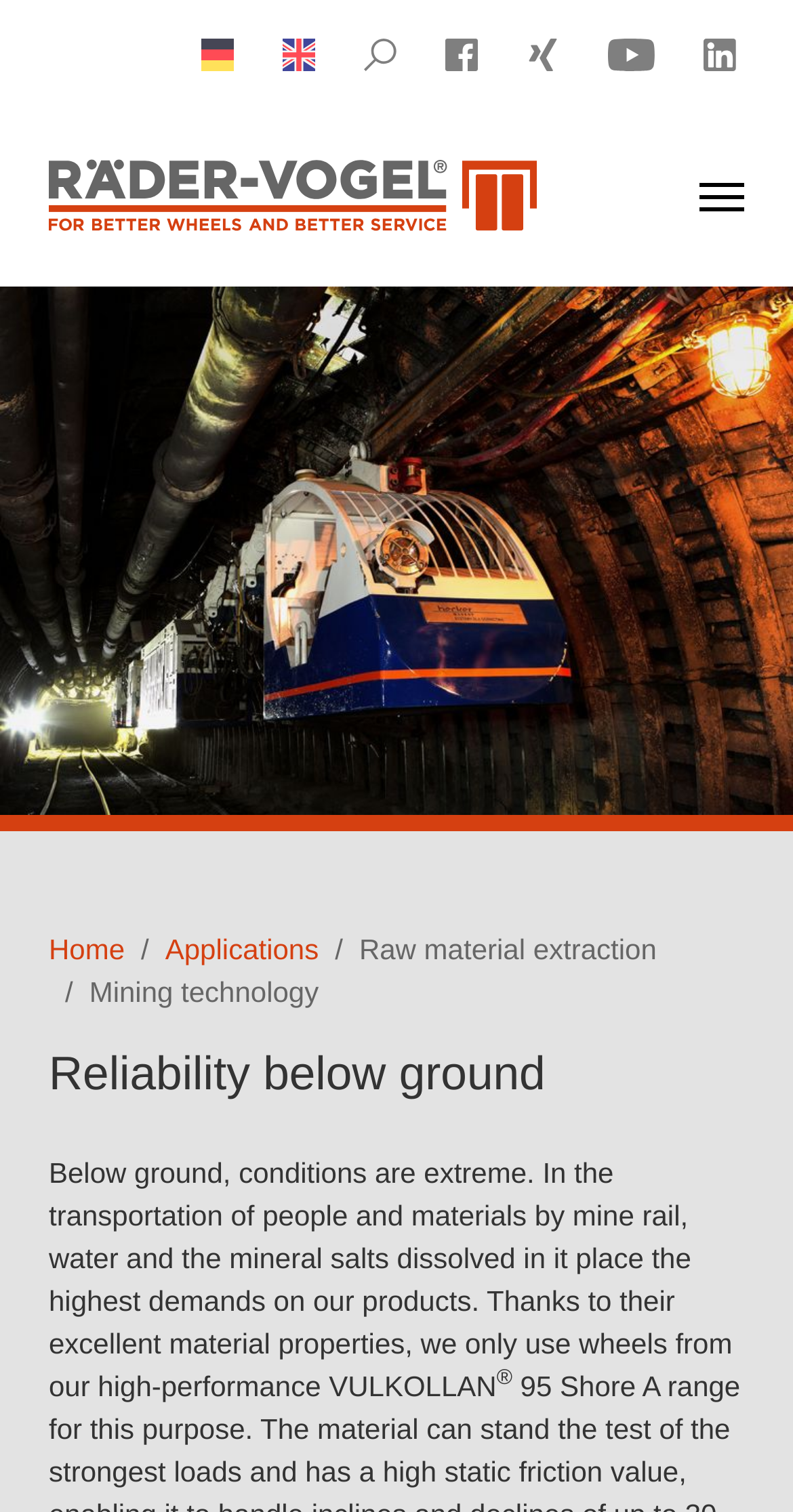What is the main topic of the webpage?
Could you give a comprehensive explanation in response to this question?

I determined the main topic by reading the static text elements on the webpage, which mentioned 'Mining technology' and 'Raw material extraction', indicating that the webpage is focused on mining technology and related applications.